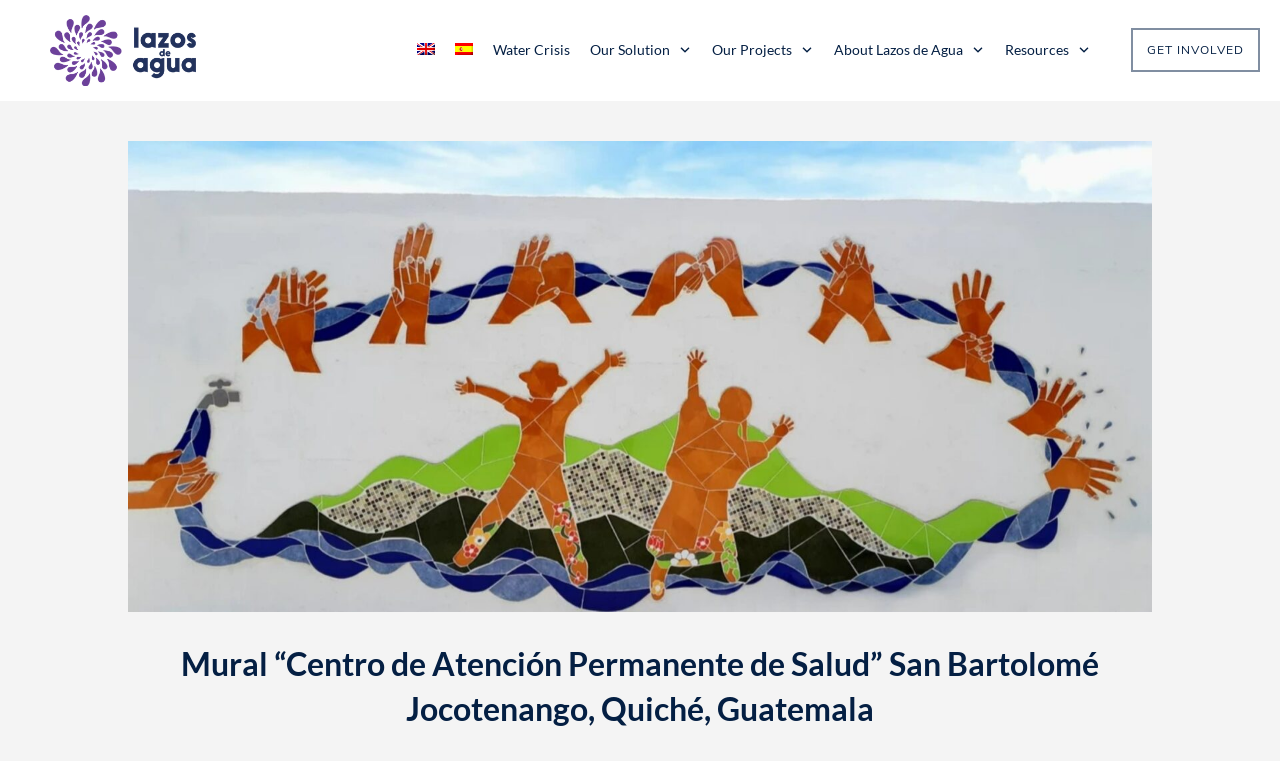What is the name of the location mentioned on this webpage?
Examine the screenshot and reply with a single word or phrase.

San Bartolomé Jocotenango, Quiché, Guatemala